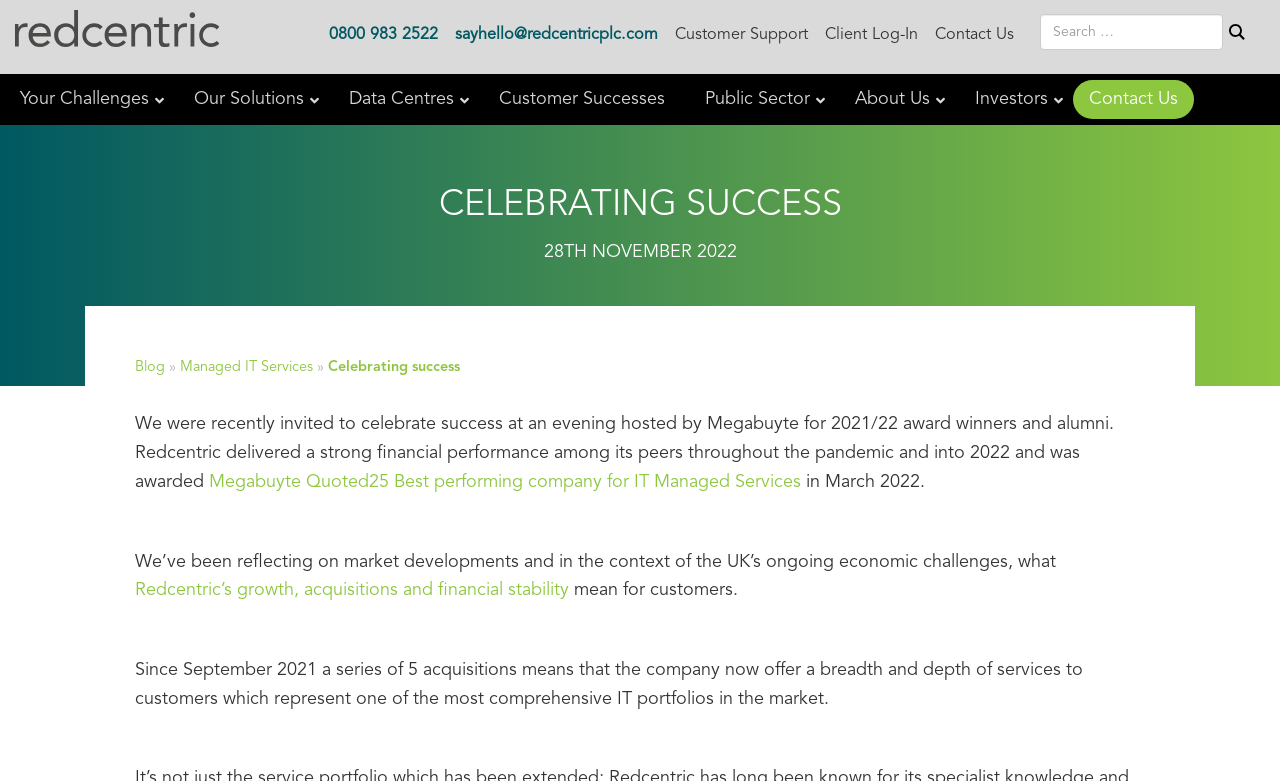Please look at the image and answer the question with a detailed explanation: How many acquisitions did the company make since September 2021?

I found this information by reading the text on the webpage, specifically the paragraph that starts with 'Since September 2021...' and it mentions the number of acquisitions made by the company.